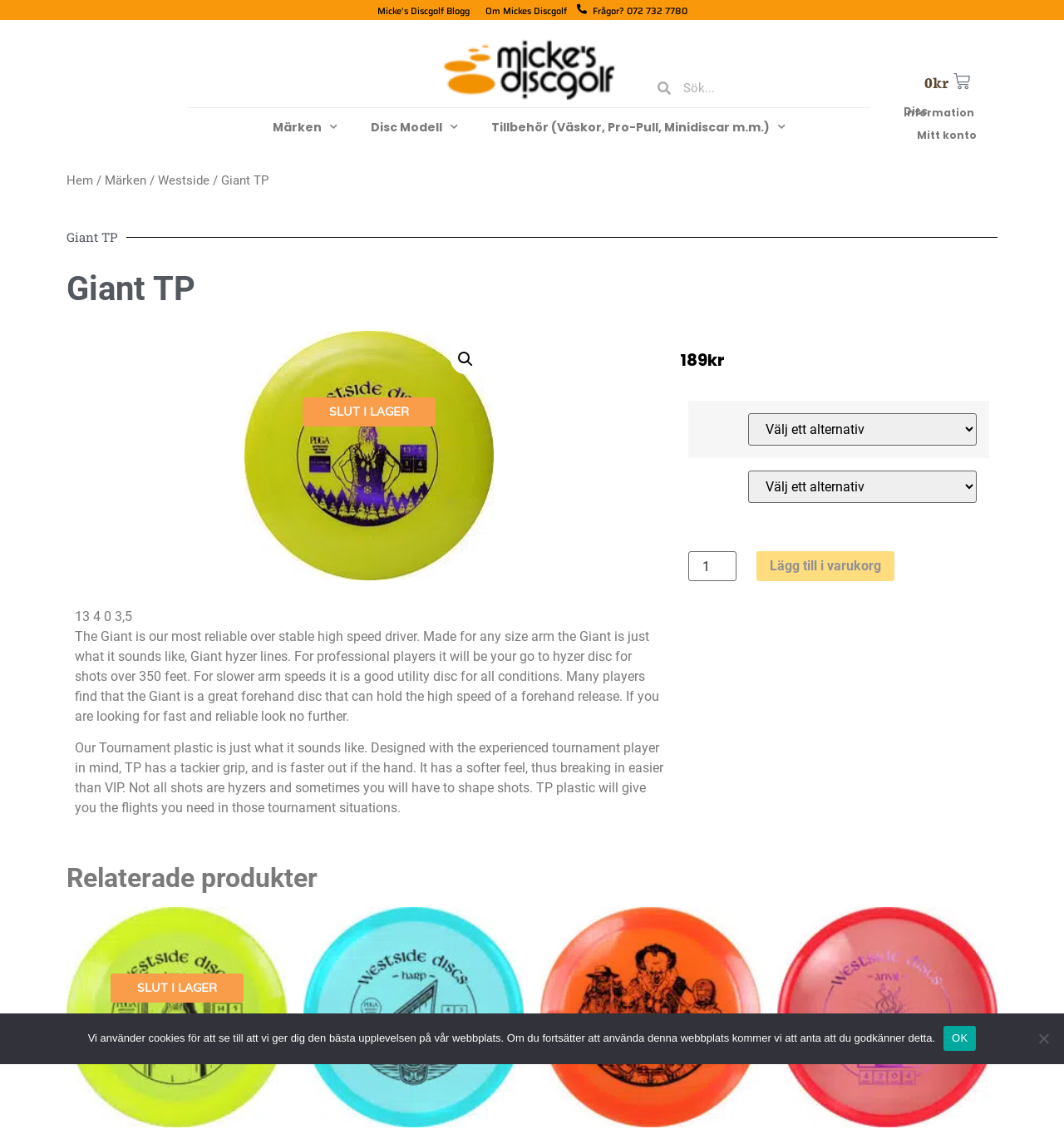Locate the bounding box coordinates of the area where you should click to accomplish the instruction: "Search for products".

[0.606, 0.061, 0.818, 0.095]